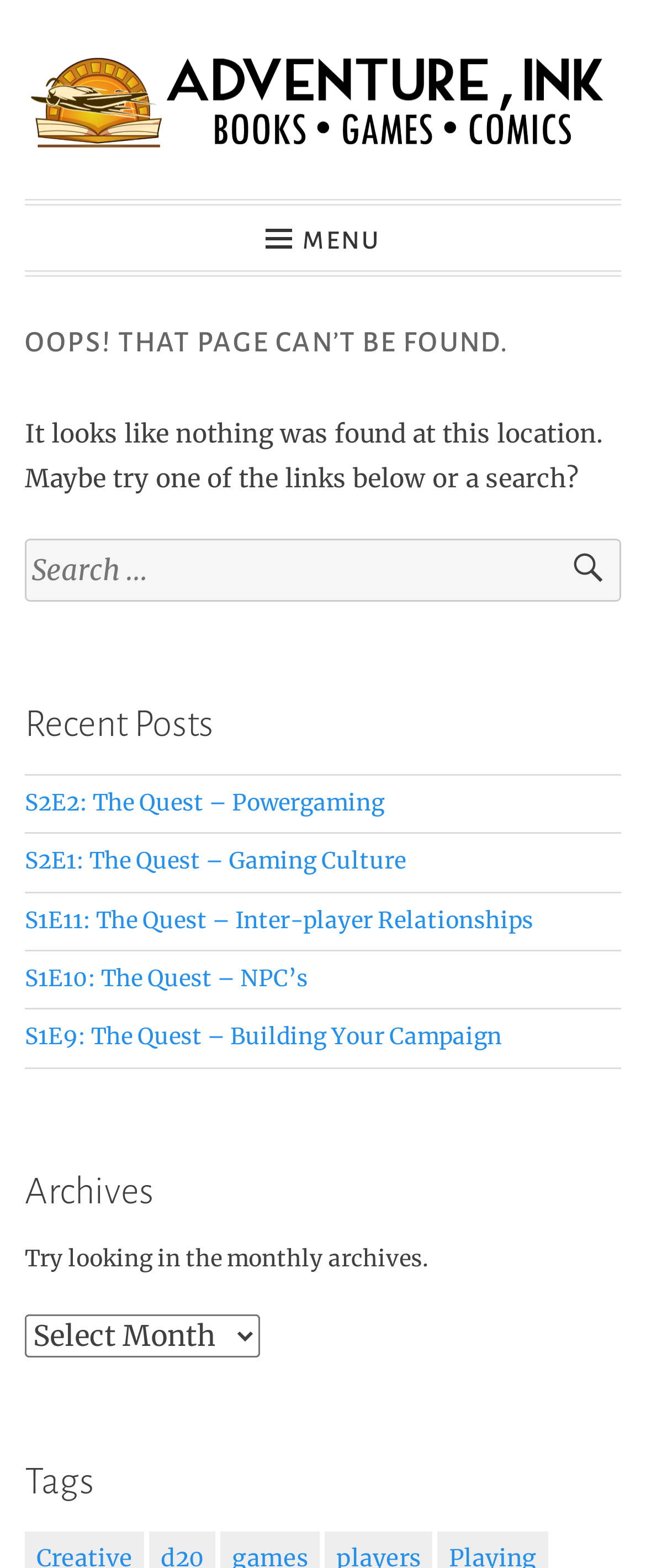Produce an elaborate caption capturing the essence of the webpage.

The webpage is titled "Upcoming Events – Adventure, Ink" and appears to be a 404 error page. At the top, there is a link to the homepage and a button with a menu icon. Below these elements, a large heading reads "OOPS! THAT PAGE CAN’T BE FOUND." followed by a paragraph of text explaining that the page was not found and suggesting to try one of the links below or a search.

To the right of the search text, there is a search box with a search icon and a "Search" button. Below the search box, there is a heading "Recent Posts" followed by a list of five links to recent posts, including "S2E2: The Quest – Powergaming", "S2E1: The Quest – Gaming Culture", and three others.

Further down the page, there is a heading "Archives" followed by a paragraph of text suggesting to try looking in the monthly archives. Below this, there is a dropdown combobox labeled "Archives". Finally, at the bottom of the page, there is a heading "Tags".